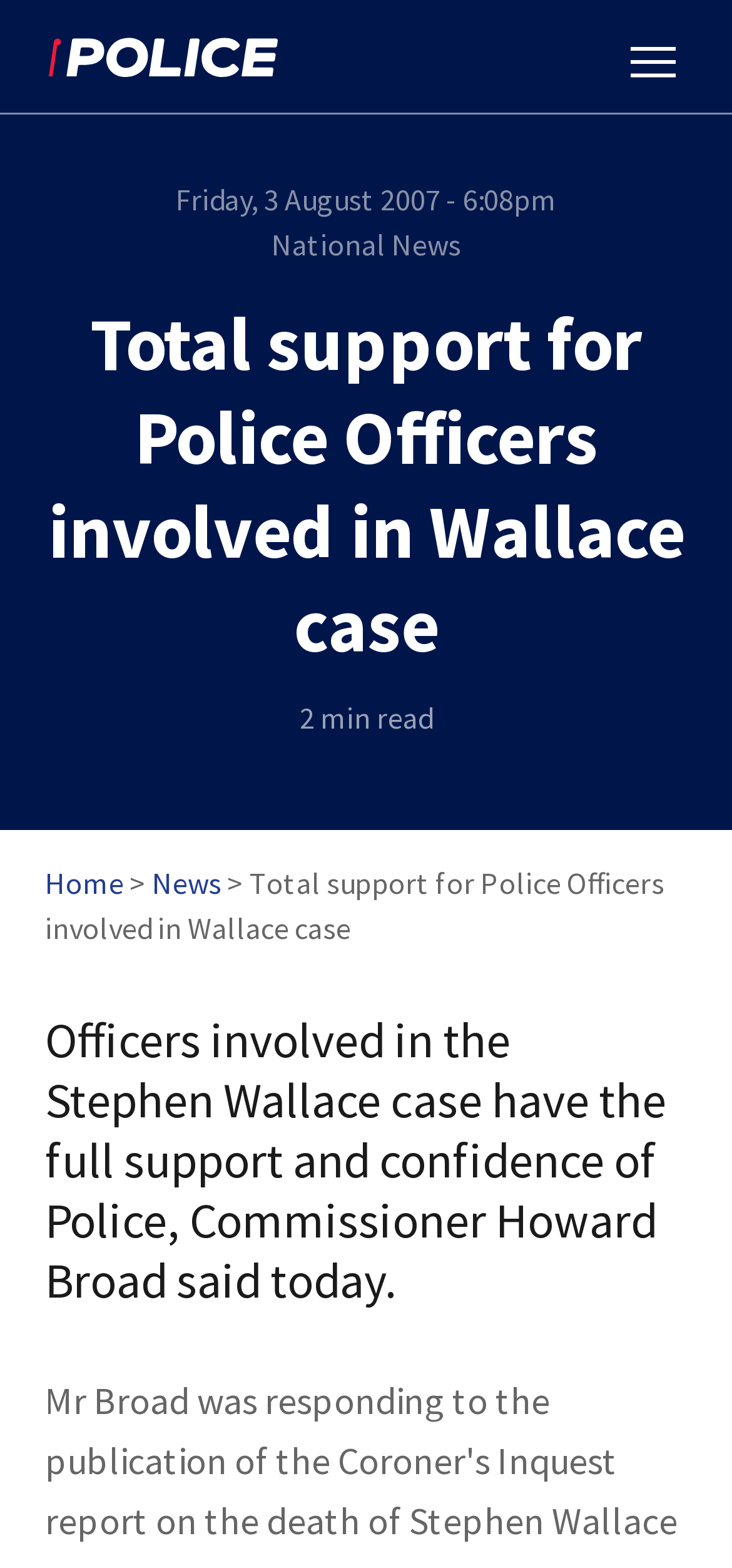What is the date of the news article? Please answer the question using a single word or phrase based on the image.

Friday, 3 August 2007